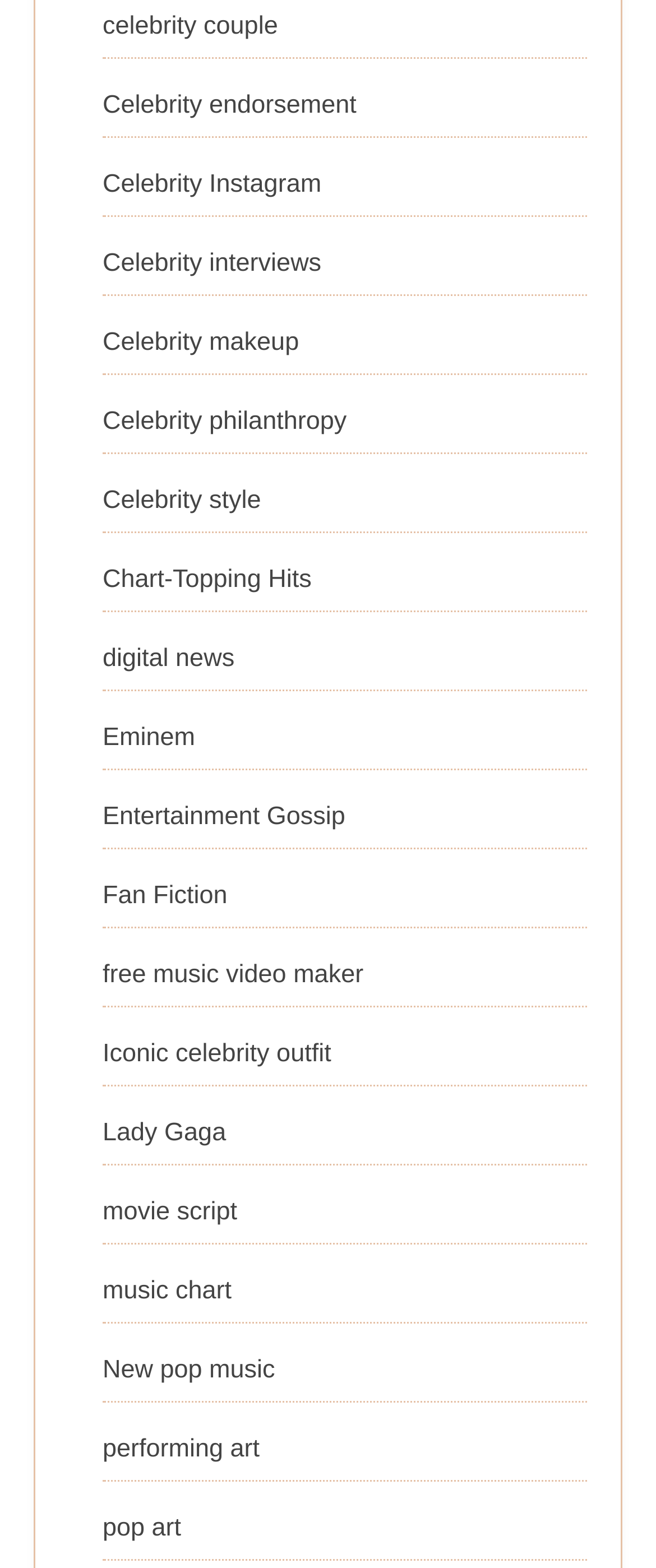Find the bounding box coordinates of the element you need to click on to perform this action: 'Check out new pop music'. The coordinates should be represented by four float values between 0 and 1, in the format [left, top, right, bottom].

[0.156, 0.865, 0.419, 0.883]